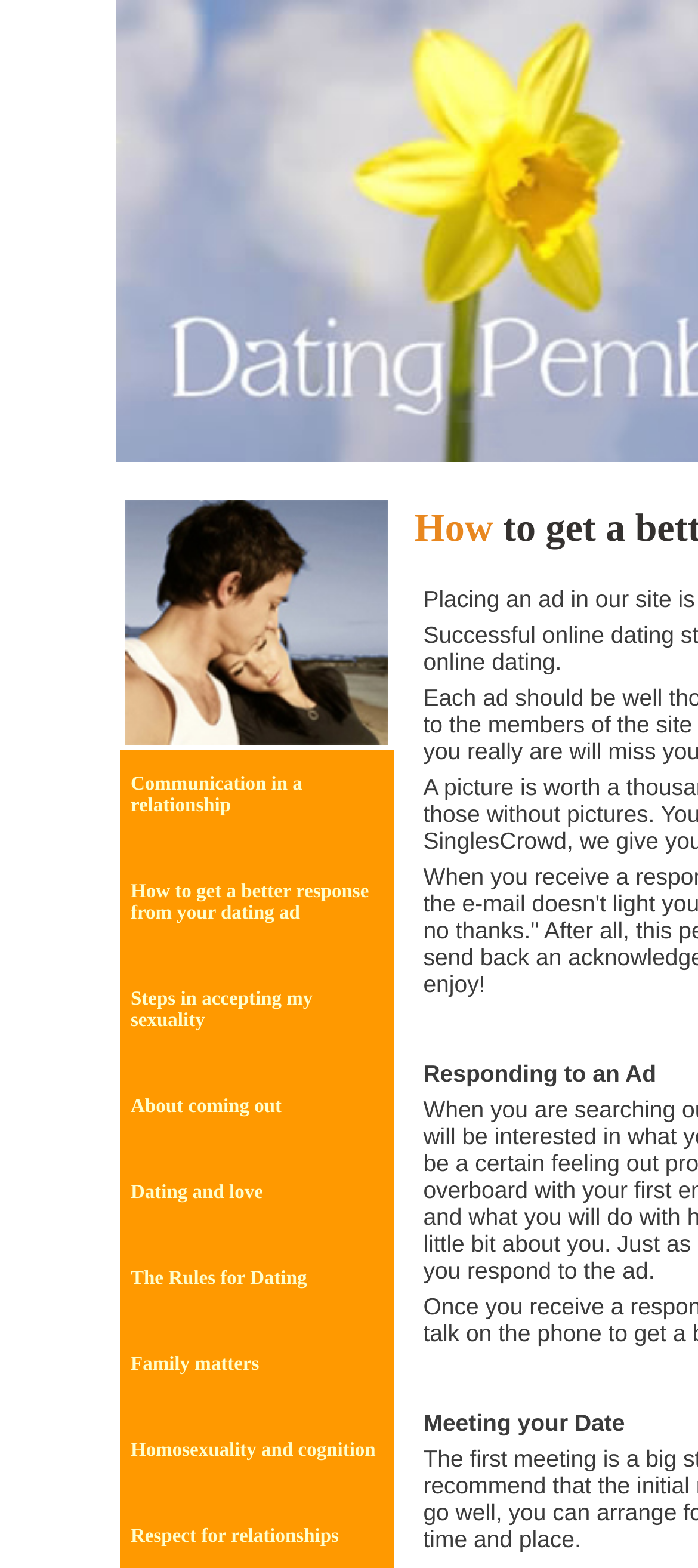Convey a detailed summary of the webpage, mentioning all key elements.

The webpage appears to be a blog or article page focused on dating and relationships, specifically in Pembrokeshire, Wales. At the top, there is a small image, likely a logo or icon, situated near the center of the page. Below the image, there are several rows of grid cells, each containing a link to a different article or topic related to dating and relationships.

The first link is titled "Communication in a relationship", followed by "How to get a better response from your dating ad", "Steps in accepting my sexuality", "About coming out", "Dating and love", "The Rules for Dating", "Family matters", "Homosexuality and cognition", and finally "Respect for relationships". These links are arranged in a vertical column, with each link positioned below the previous one.

To the right of the links, there are three static text elements, each containing a short phrase or sentence. The first reads "Responding to an Ad", the second is an empty space, and the third says "Meeting your Date". These text elements are positioned near the top, middle, and bottom of the page, respectively.

Overall, the webpage appears to be a resource for individuals seeking advice or information on dating and relationships, with a focus on the LGBTQ+ community.